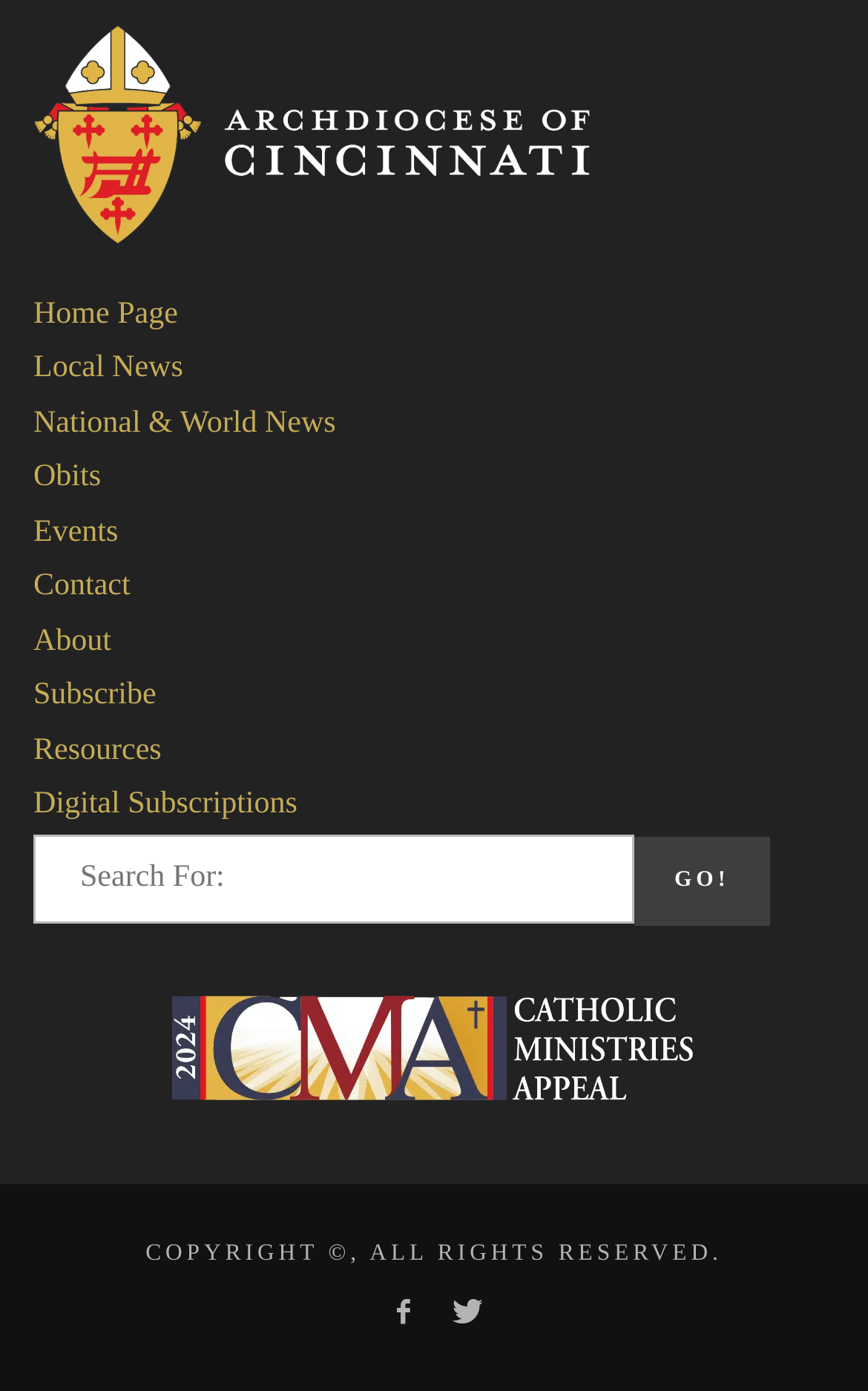Please locate the bounding box coordinates of the element that should be clicked to complete the given instruction: "Search for something".

[0.038, 0.6, 0.731, 0.664]